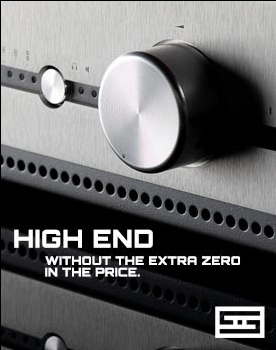Illustrate the image with a detailed caption.

The image features a sleek, modern audio device, highlighting a prominent silver volume knob in the foreground that emphasizes its high-end quality. The background is brushed metal, suggesting sophistication and durability. Overlaying the image is bold text that reads "HIGH END," accompanied by the phrase "WITHOUT THE EXTRA ZERO IN THE PRICE," reflecting a promise of premium audio experiences at more accessible price points. This artistic representation appeals to audiophiles and music lovers, positioning the product as a luxurious yet affordable option in high-fidelity sound equipment.